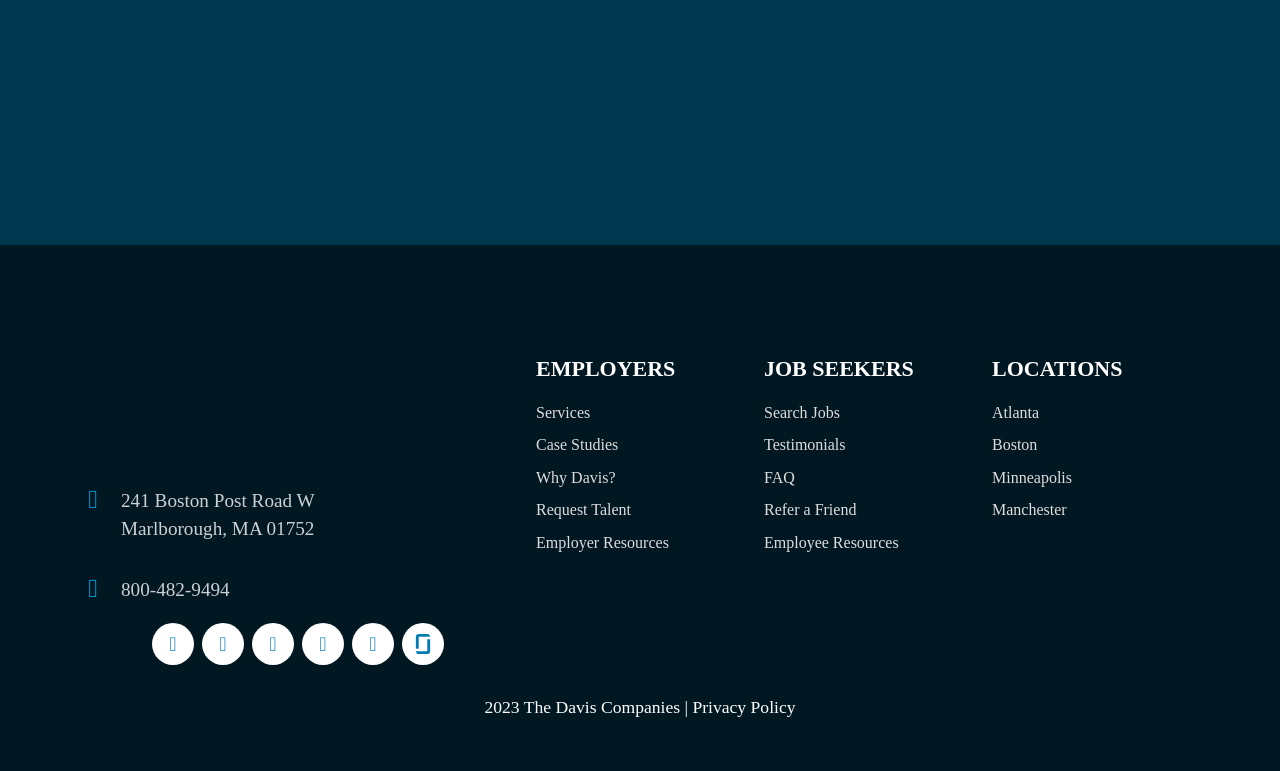What is the phone number to contact the company?
Provide a detailed and well-explained answer to the question.

The phone number to contact the company can be found in the link element at the top of the webpage, which is described as '800-482-9494'.